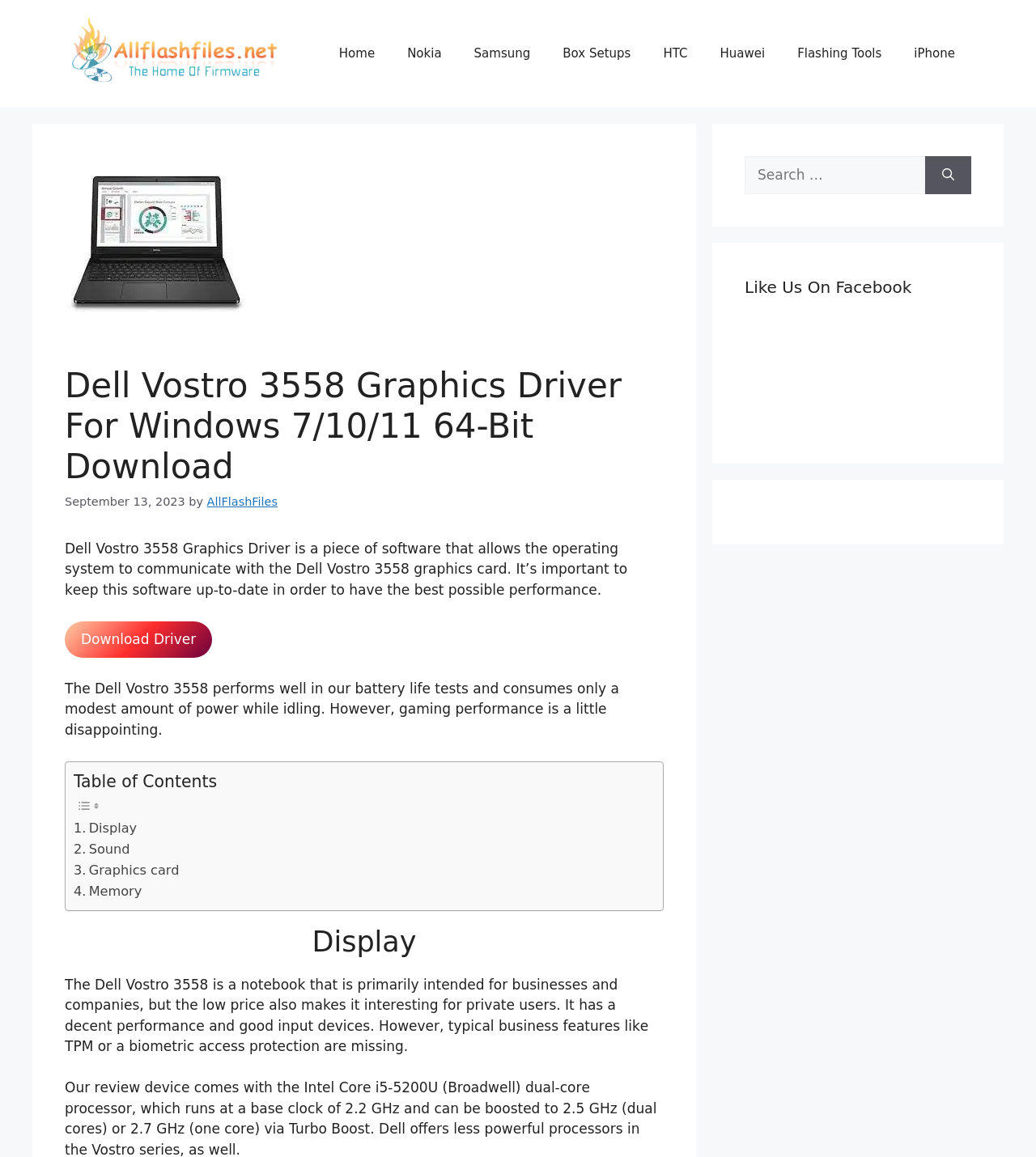Please determine the bounding box coordinates for the element with the description: "AllFlashFiles".

[0.2, 0.428, 0.268, 0.439]